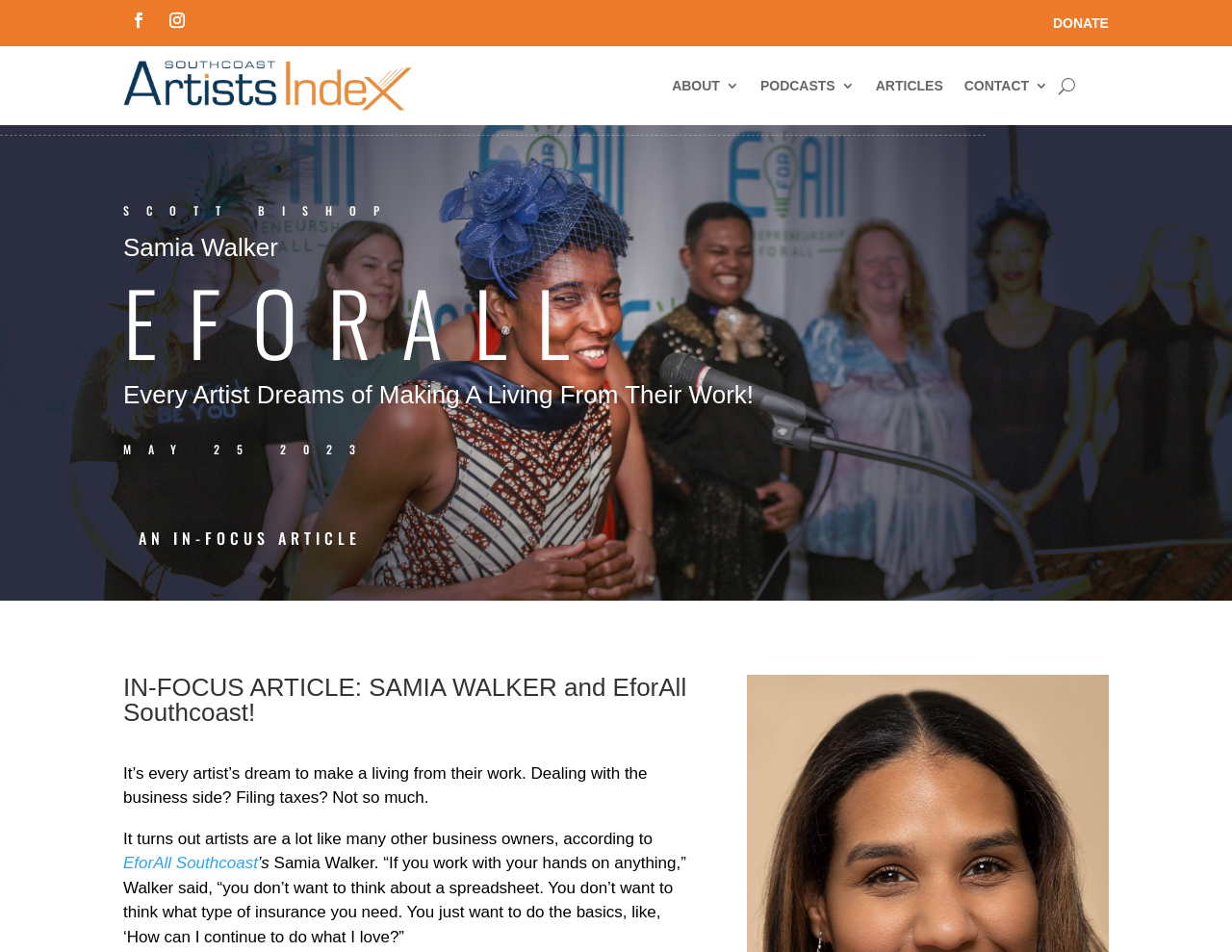Reply to the question with a single word or phrase:
What is the name of the artist featured in the article?

Samia Walker